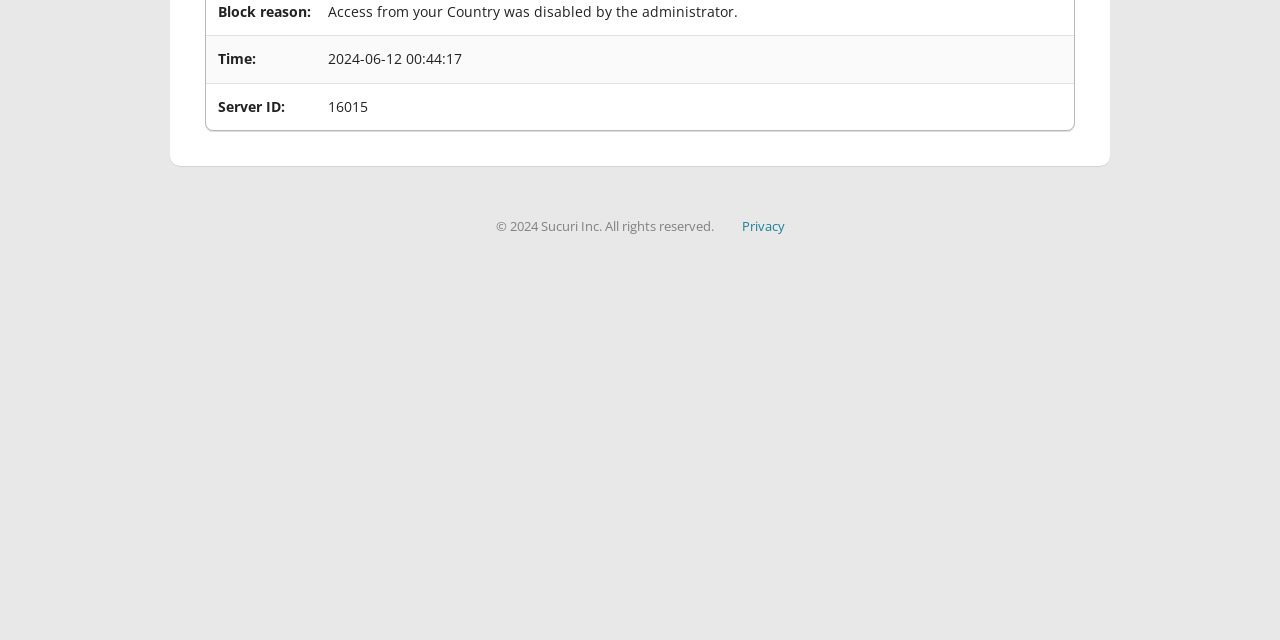From the given element description: "Privacy", find the bounding box for the UI element. Provide the coordinates as four float numbers between 0 and 1, in the order [left, top, right, bottom].

[0.579, 0.339, 0.613, 0.367]